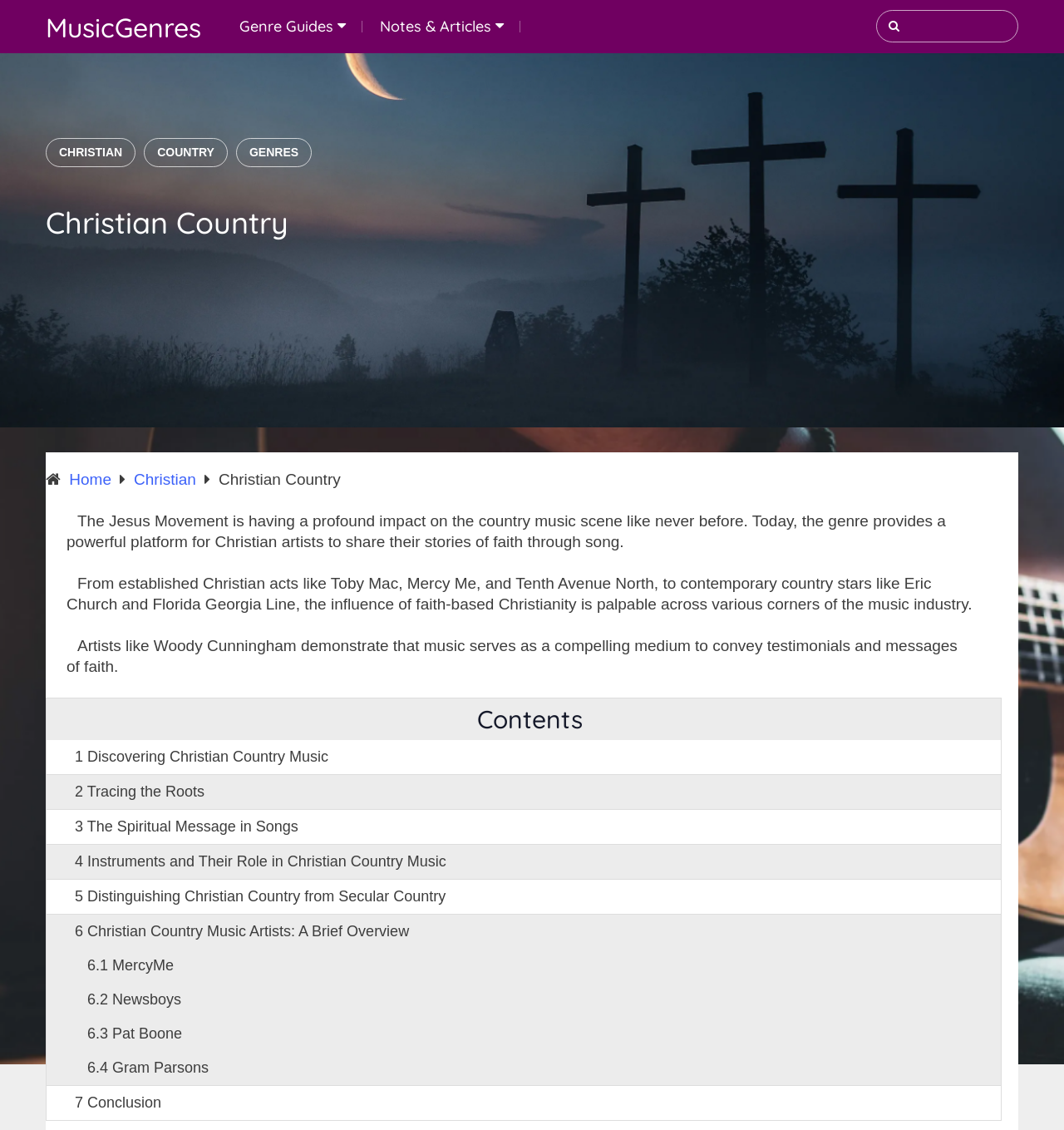Find the bounding box coordinates of the UI element according to this description: "Christian".

[0.043, 0.122, 0.128, 0.148]